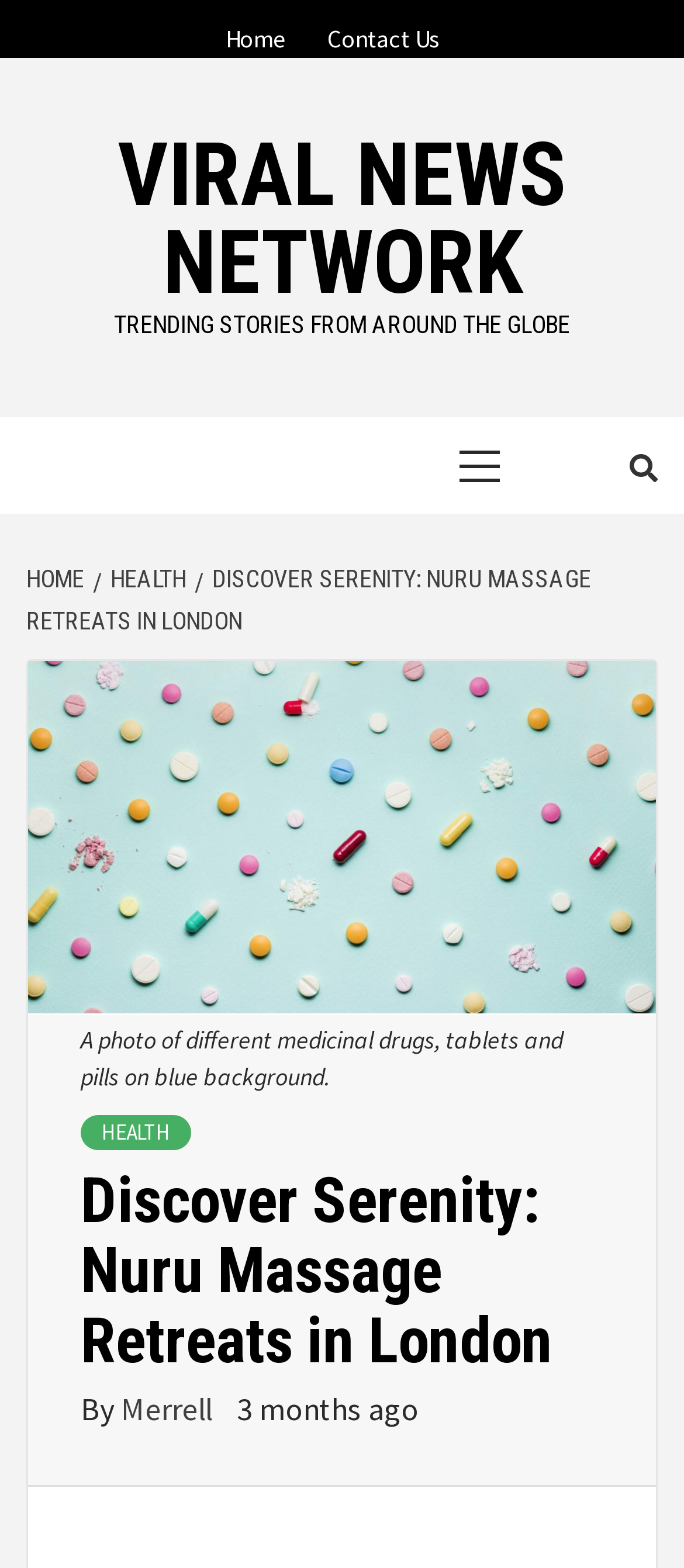Please find the bounding box coordinates of the element's region to be clicked to carry out this instruction: "Subscribe with your email".

None